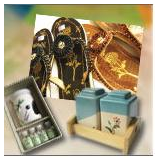Use a single word or phrase to answer the following:
What is the primary material of the decorative containers?

Natural wood